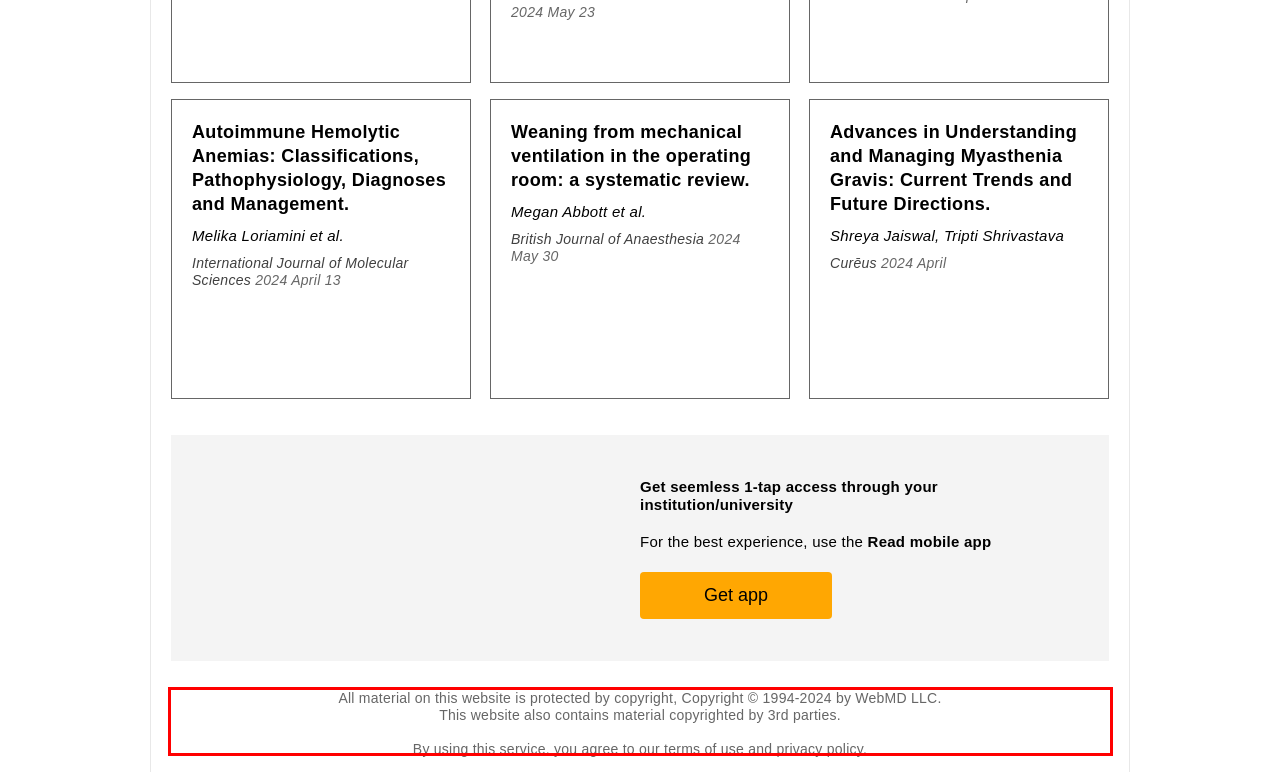Within the screenshot of a webpage, identify the red bounding box and perform OCR to capture the text content it contains.

All material on this website is protected by copyright, Copyright © 1994-2024 by WebMD LLC. This website also contains material copyrighted by 3rd parties. By using this service, you agree to our terms of use and privacy policy. Your Privacy Choices